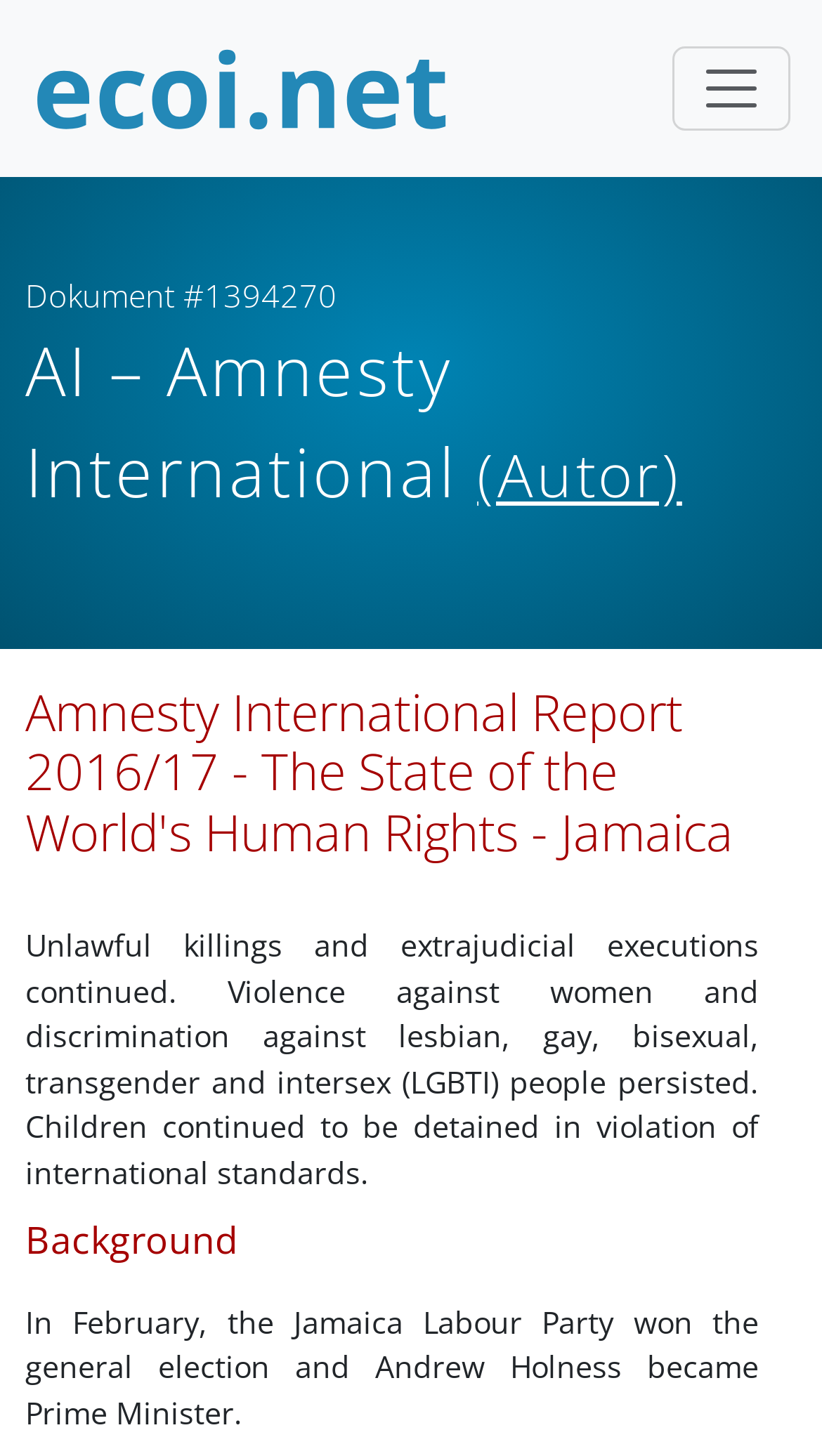Give a one-word or short phrase answer to the question: 
Who is the author of the report?

Amnesty International